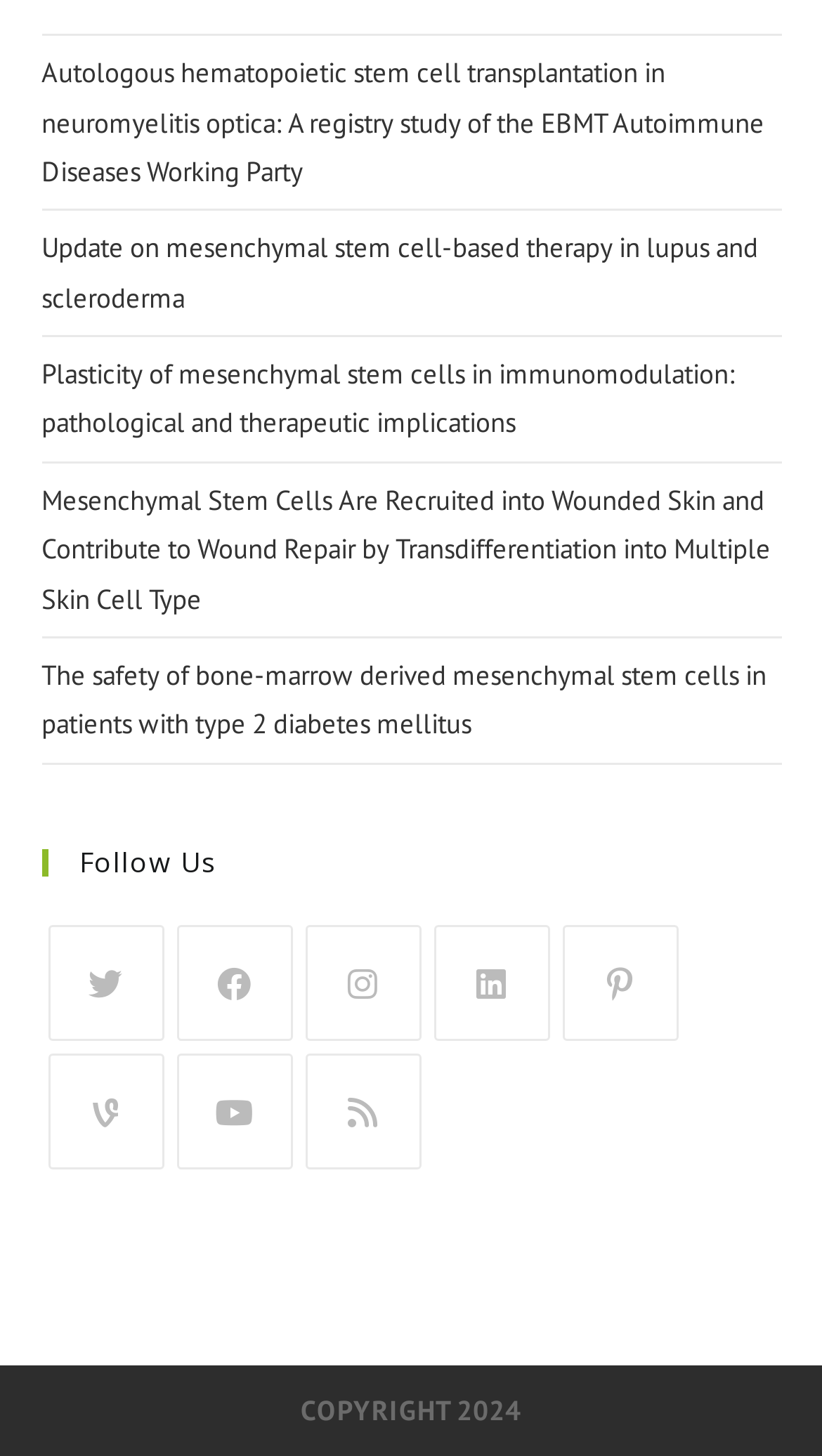What year is the copyright for?
Examine the image closely and answer the question with as much detail as possible.

I found the copyright information at the bottom of the webpage, which states 'COPYRIGHT 2024'.